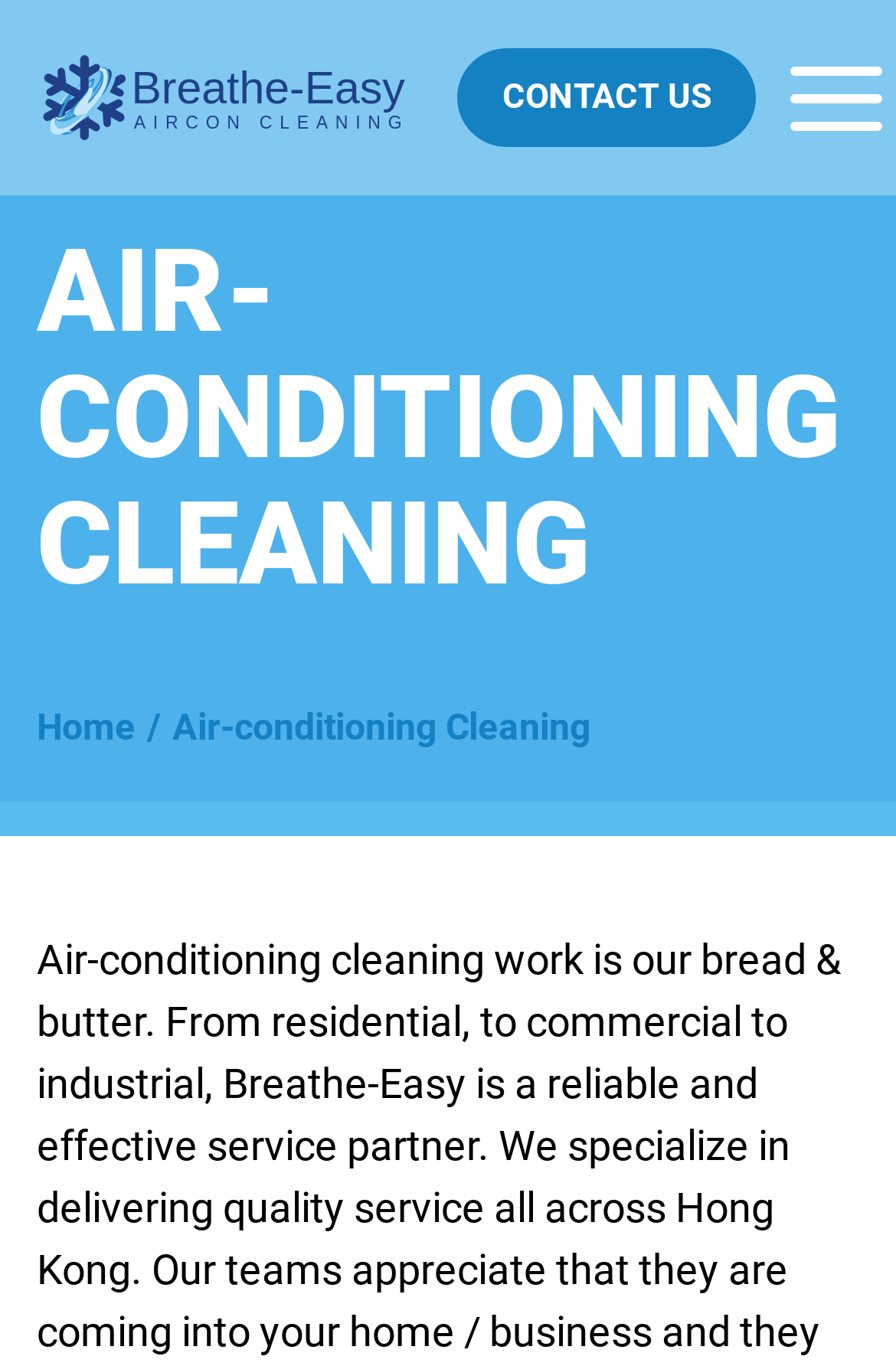Determine the bounding box for the described HTML element: "tutorial on wrapping services". Ensure the coordinates are four float numbers between 0 and 1 in the format [left, top, right, bottom].

None